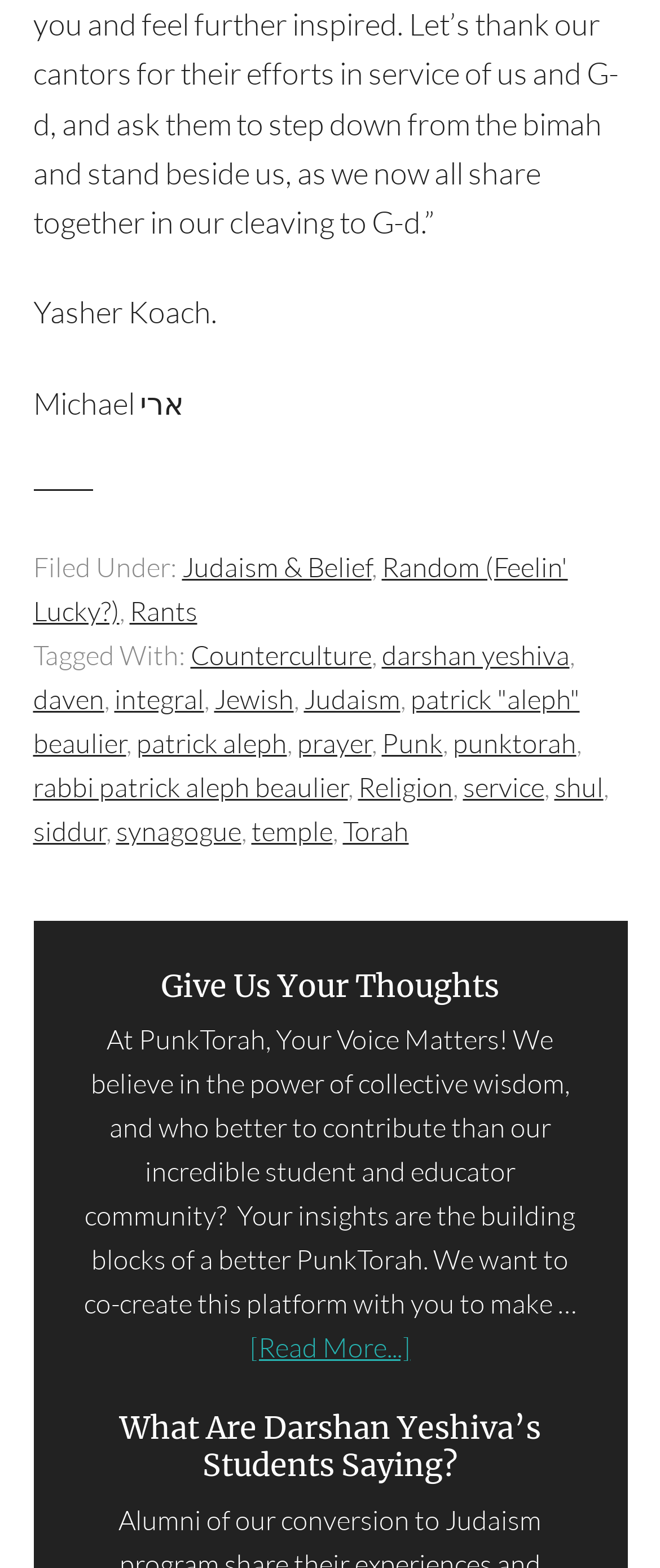Determine the bounding box coordinates for the area that should be clicked to carry out the following instruction: "Click on the 'What Are Darshan Yeshiva’s Students Saying?' link".

[0.181, 0.899, 0.819, 0.947]